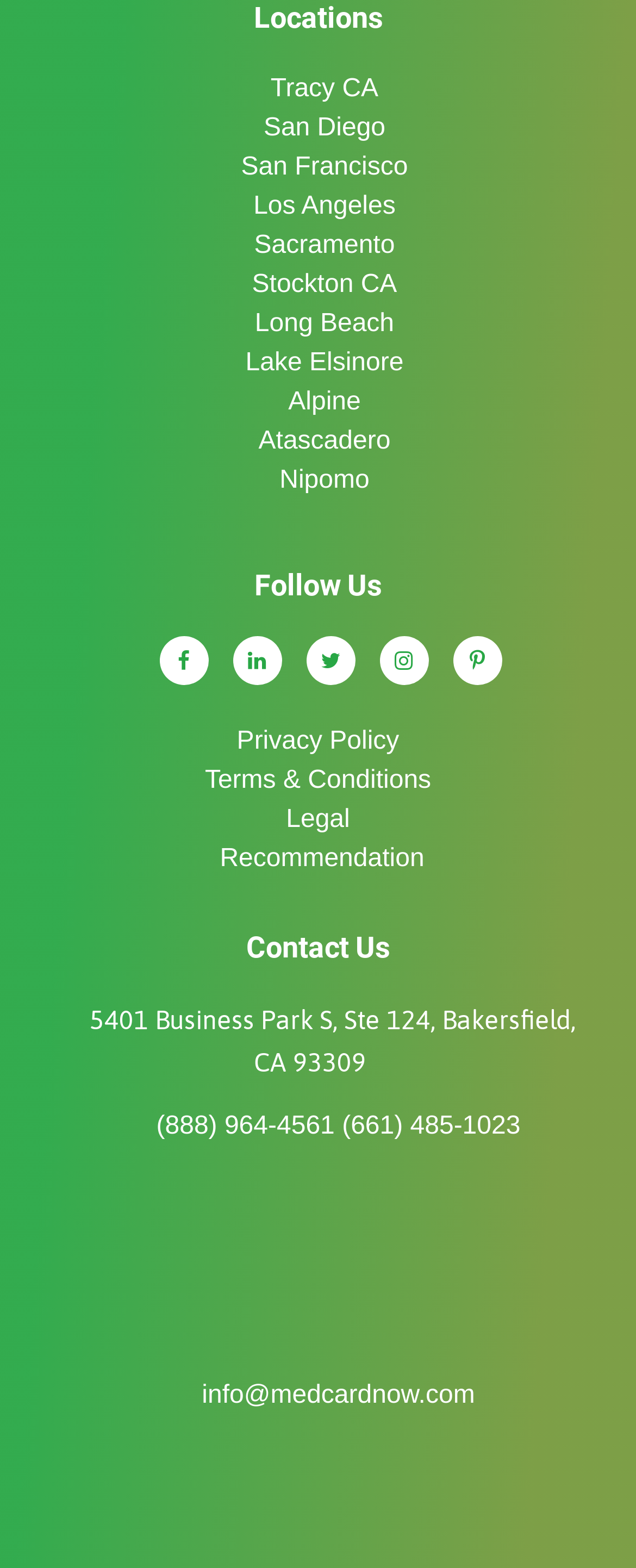What is the phone number for info?
Respond with a short answer, either a single word or a phrase, based on the image.

(888) 964-4561